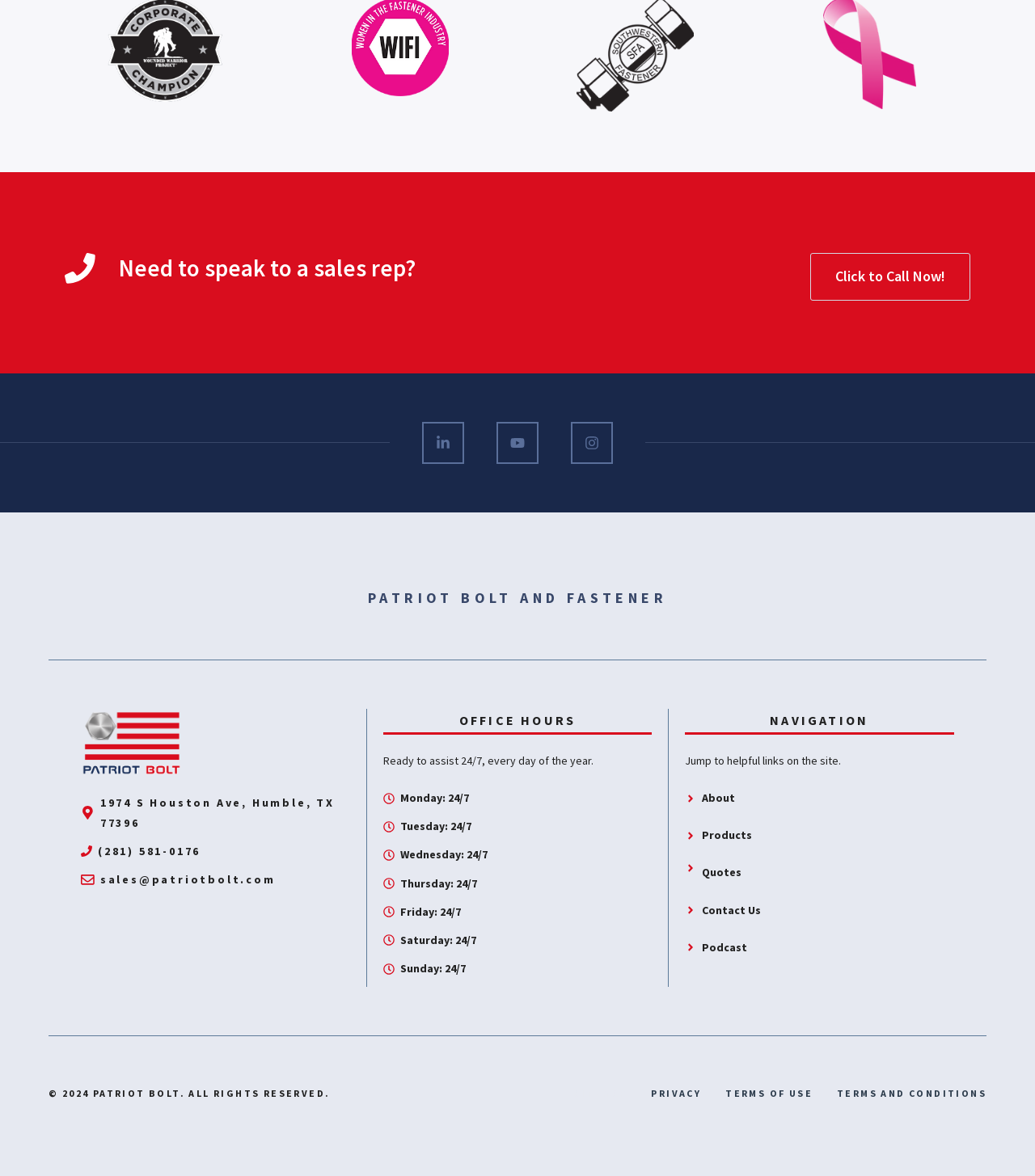Can you determine the bounding box coordinates of the area that needs to be clicked to fulfill the following instruction: "View the company's products"?

[0.678, 0.704, 0.726, 0.716]